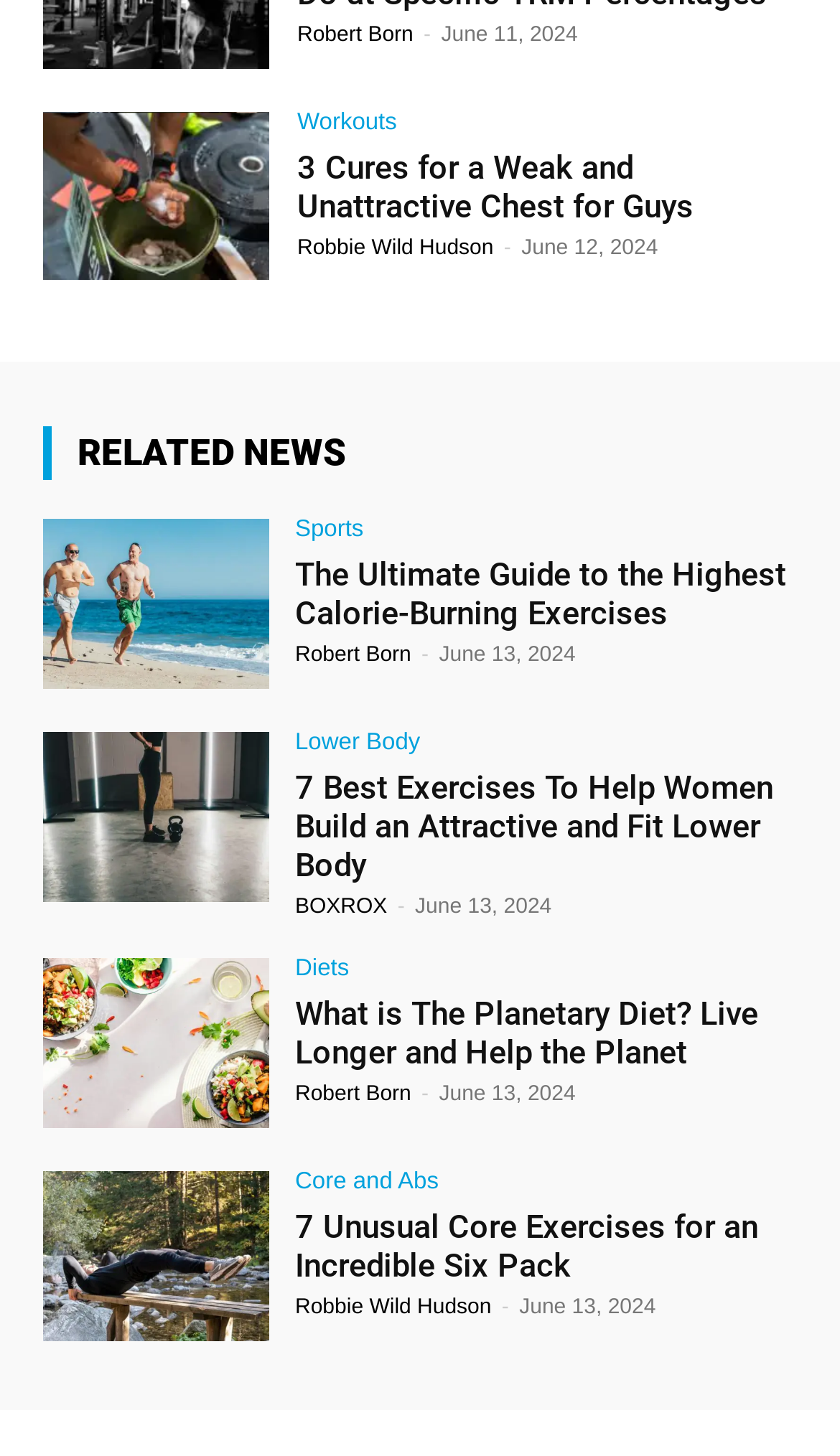Determine the bounding box coordinates of the clickable area required to perform the following instruction: "Check the article about What is The Planetary Diet? Live Longer and Help the Planet". The coordinates should be represented as four float numbers between 0 and 1: [left, top, right, bottom].

[0.051, 0.658, 0.321, 0.775]